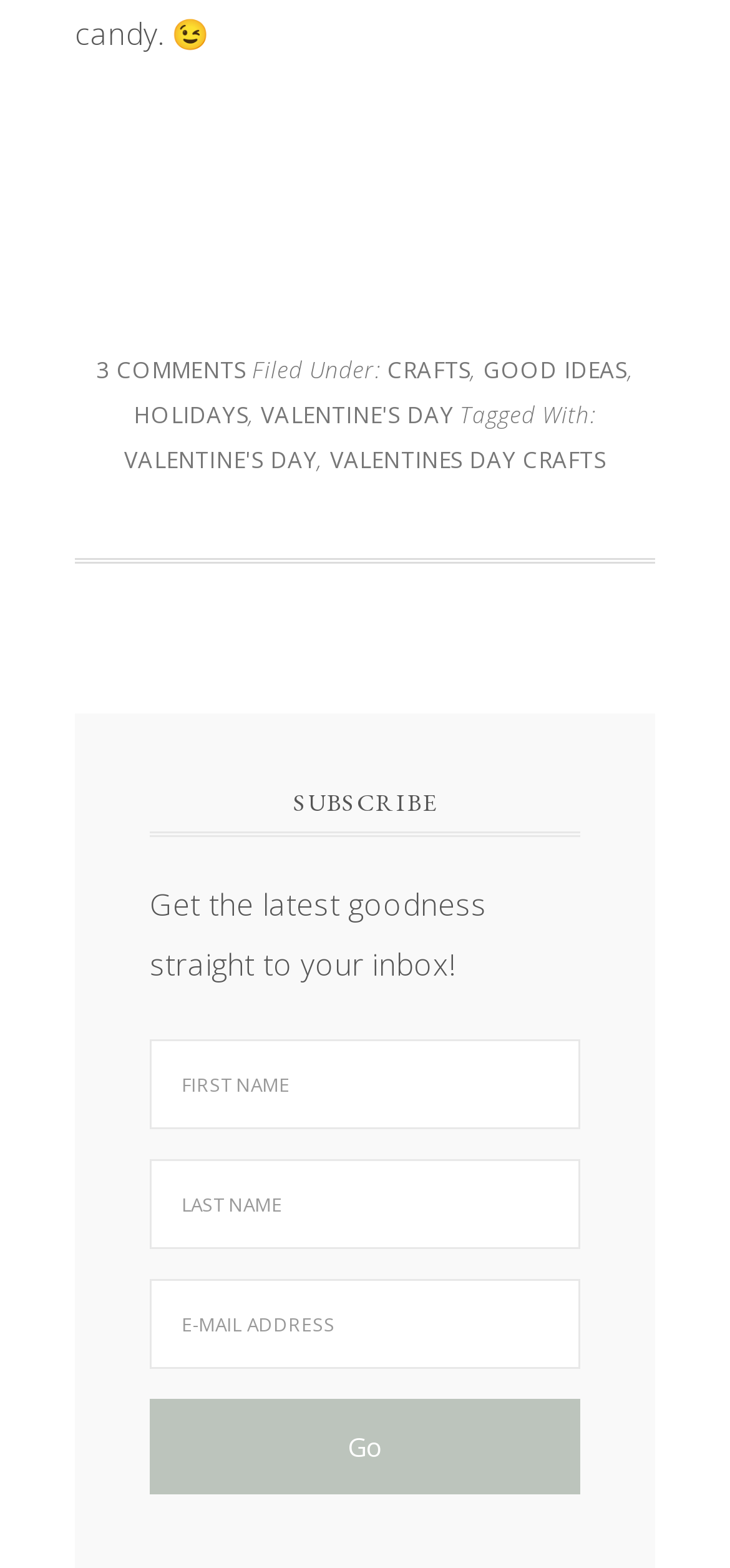From the details in the image, provide a thorough response to the question: What is the purpose of the subscription form?

I read the text above the subscription form, which says 'Get the latest goodness straight to your inbox!', implying that the form is used to subscribe to receive updates via email.